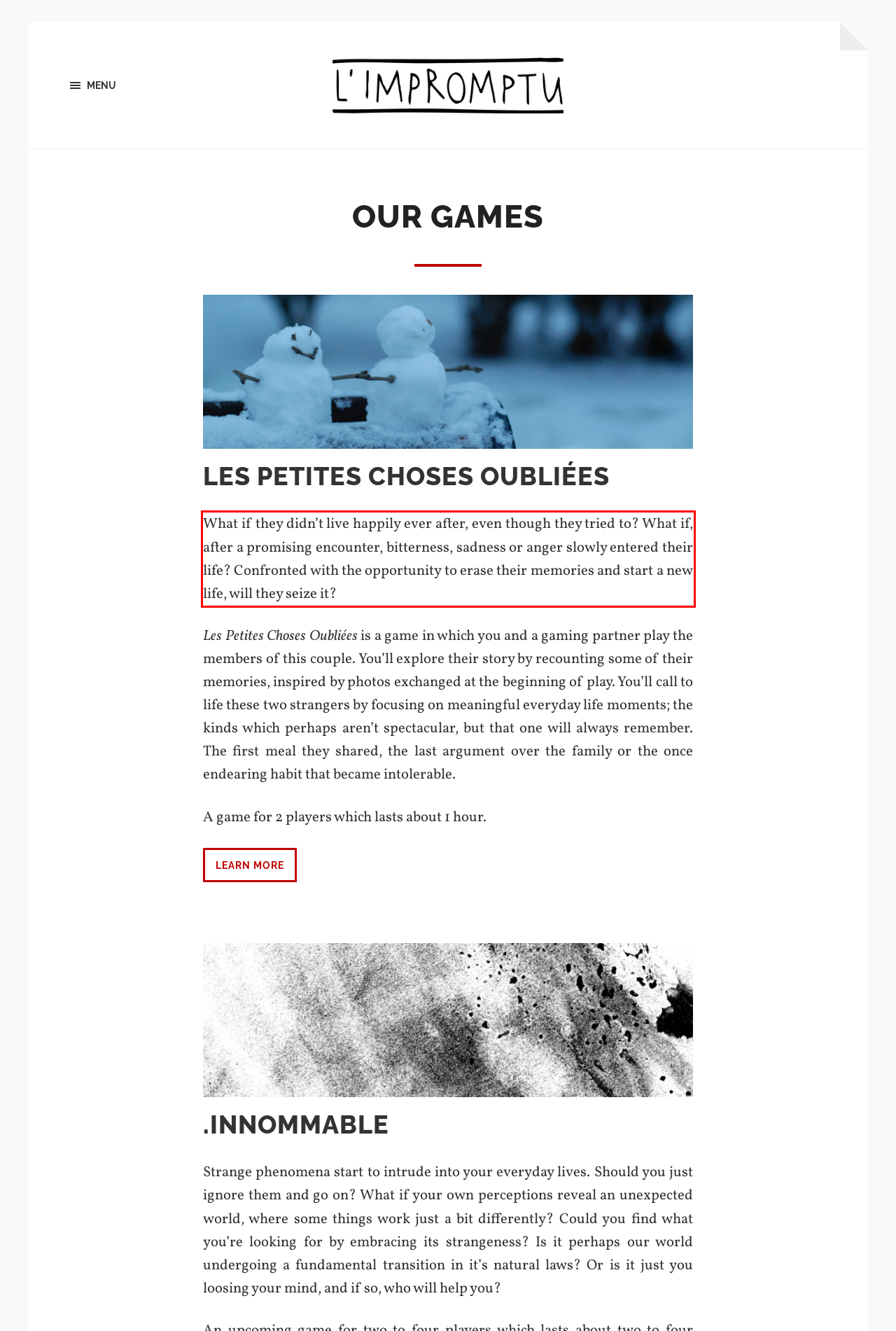You are given a webpage screenshot with a red bounding box around a UI element. Extract and generate the text inside this red bounding box.

What if they didn’t live happily ever after, even though they tried to? What if, after a promising encounter, bitterness, sadness or anger slowly entered their life? Confronted with the opportunity to erase their memories and start a new life, will they seize it?